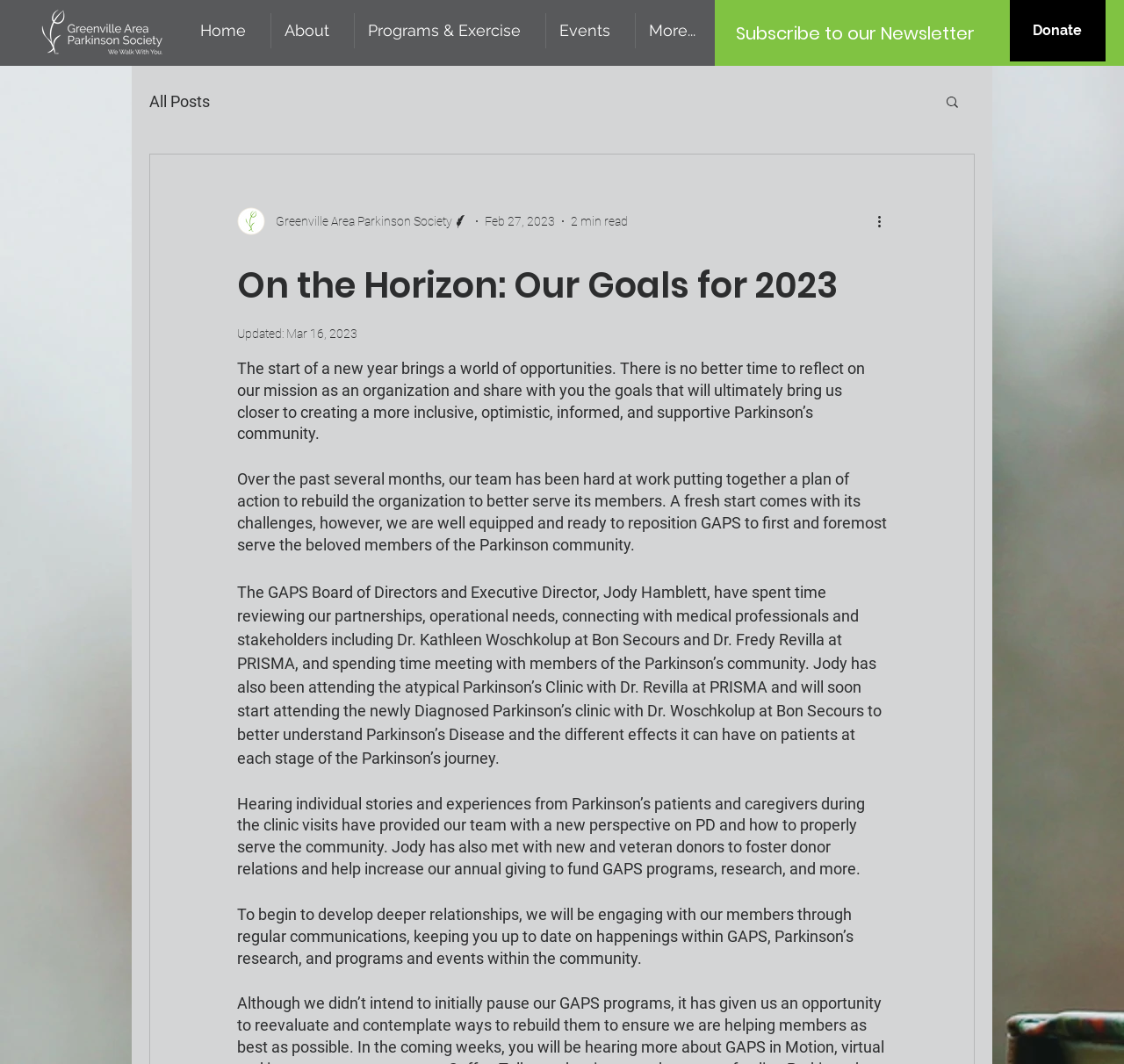Respond to the question below with a single word or phrase:
Who is the Executive Director of GAPS?

Jody Hamblett